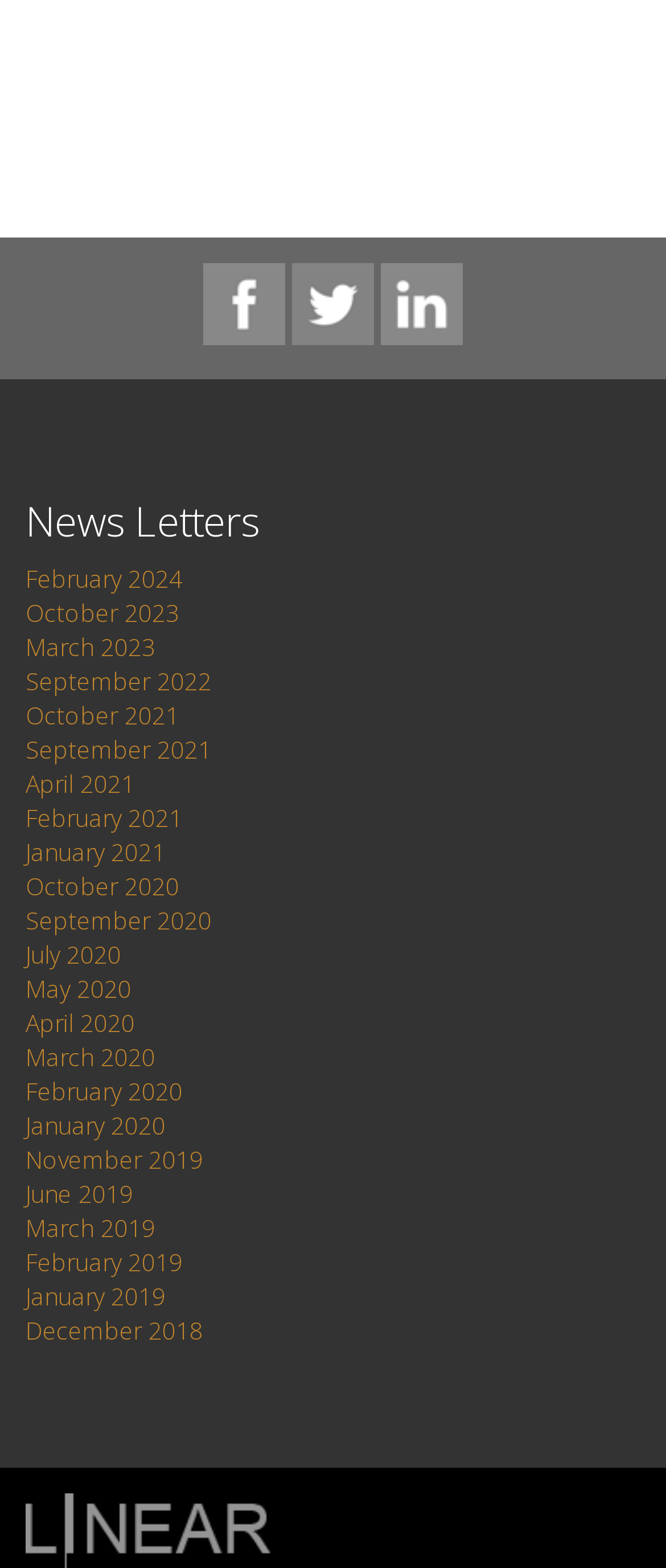What is the title of the section?
Examine the webpage screenshot and provide an in-depth answer to the question.

The title of the section can be found by looking at the heading element with the text 'News Letters' which is a child of the contentinfo element.